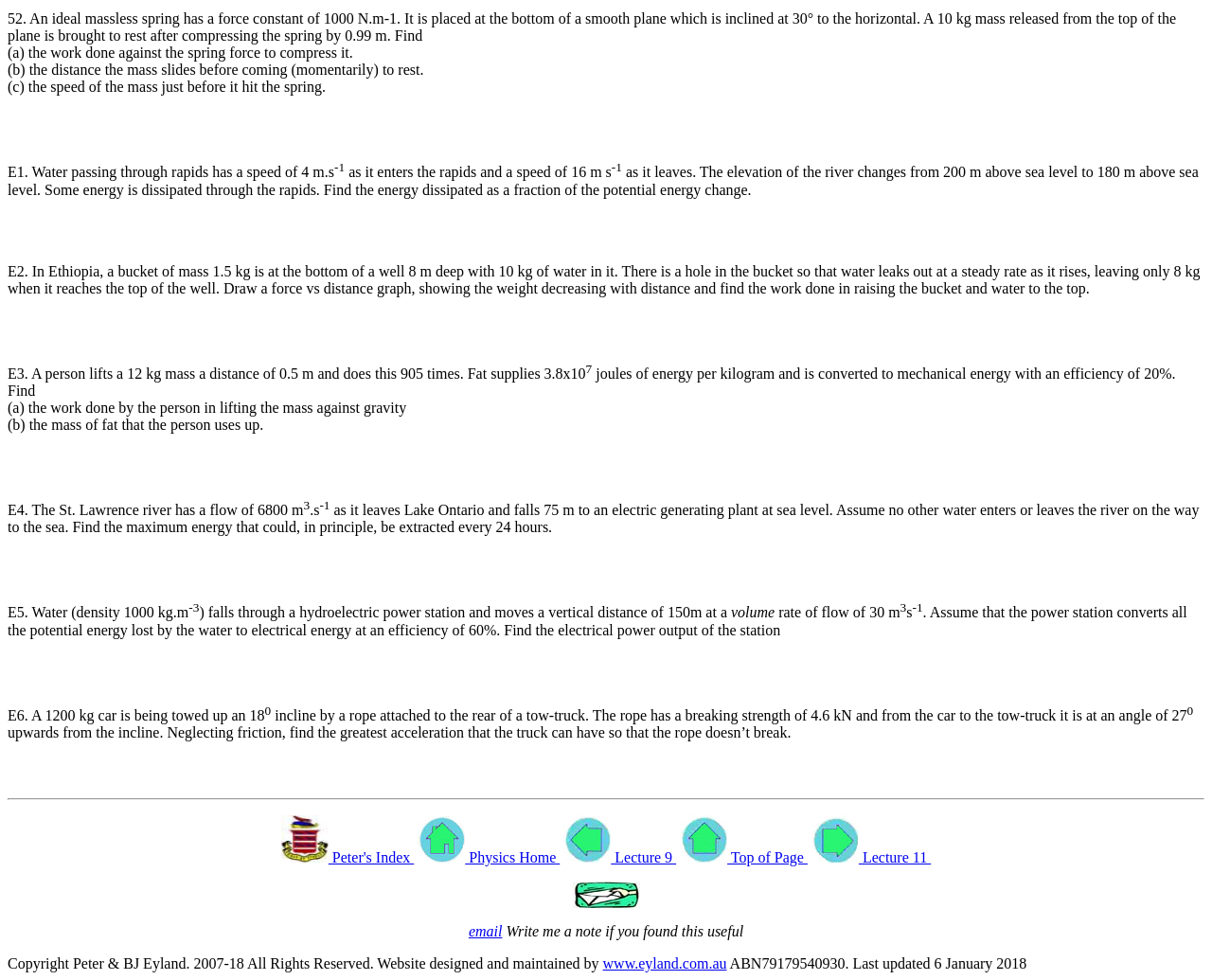Please reply to the following question using a single word or phrase: 
What is the purpose of the image at the bottom of the webpage?

Decoration or logo